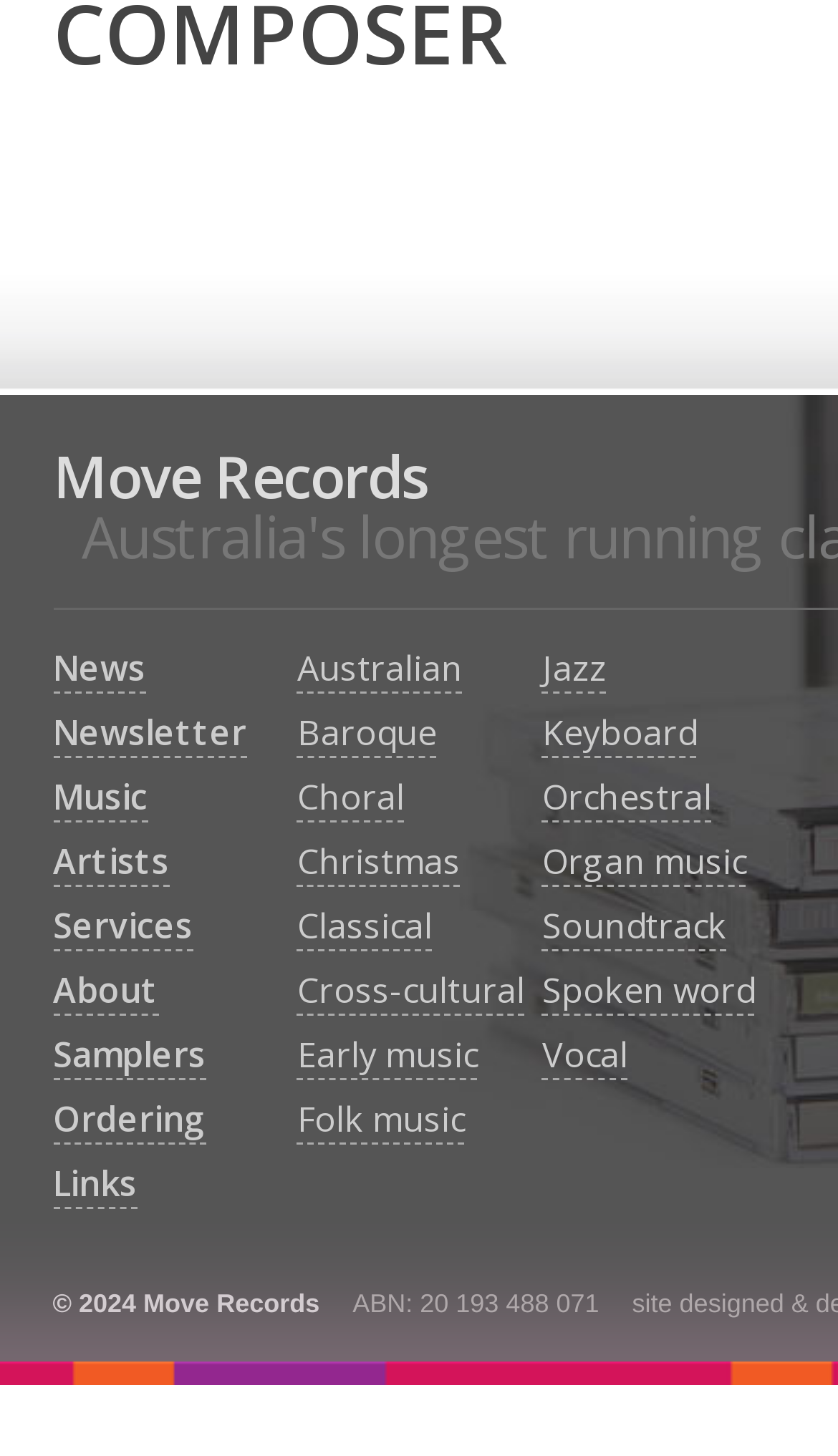Please find the bounding box coordinates of the clickable region needed to complete the following instruction: "View Services". The bounding box coordinates must consist of four float numbers between 0 and 1, i.e., [left, top, right, bottom].

[0.063, 0.62, 0.229, 0.654]